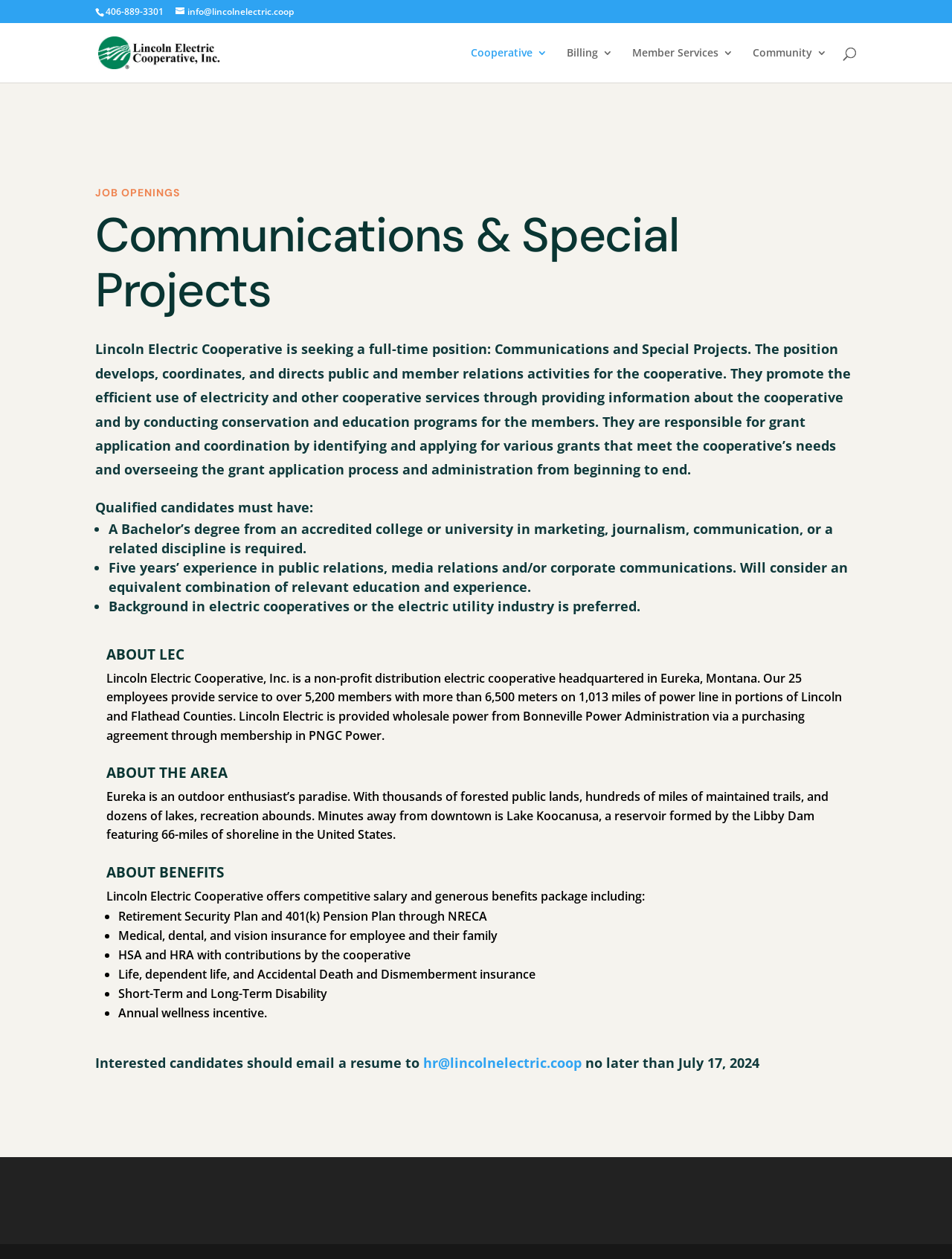Determine the bounding box coordinates of the section I need to click to execute the following instruction: "email a resume to hr@lincolnelectric.coop". Provide the coordinates as four float numbers between 0 and 1, i.e., [left, top, right, bottom].

[0.445, 0.837, 0.615, 0.851]